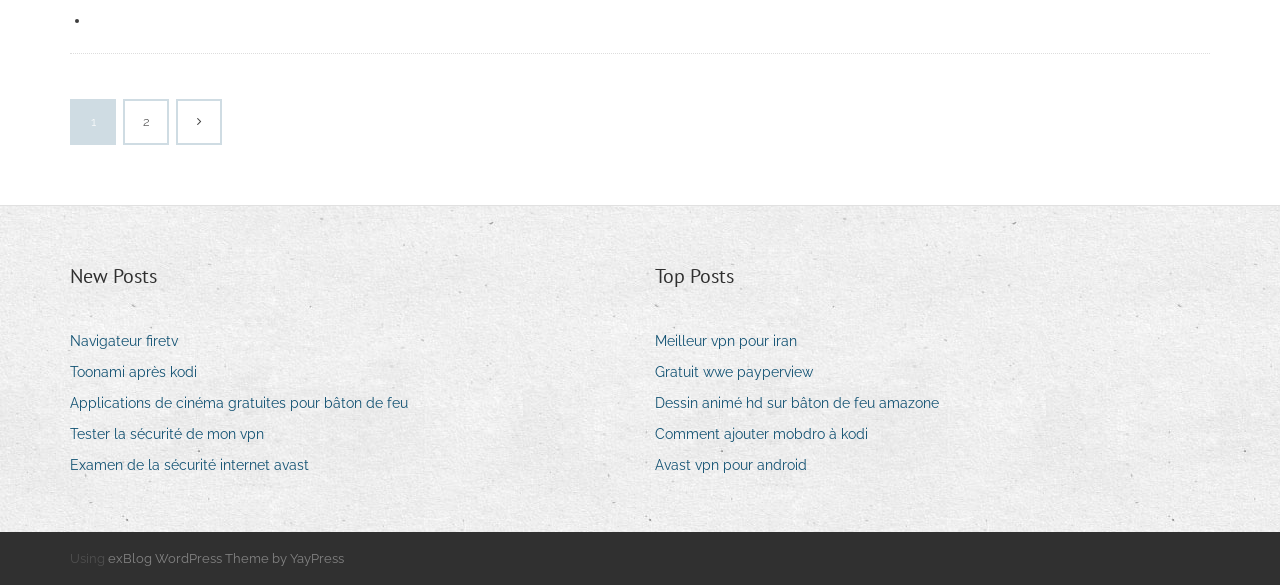Given the following UI element description: "2", find the bounding box coordinates in the webpage screenshot.

[0.098, 0.172, 0.13, 0.244]